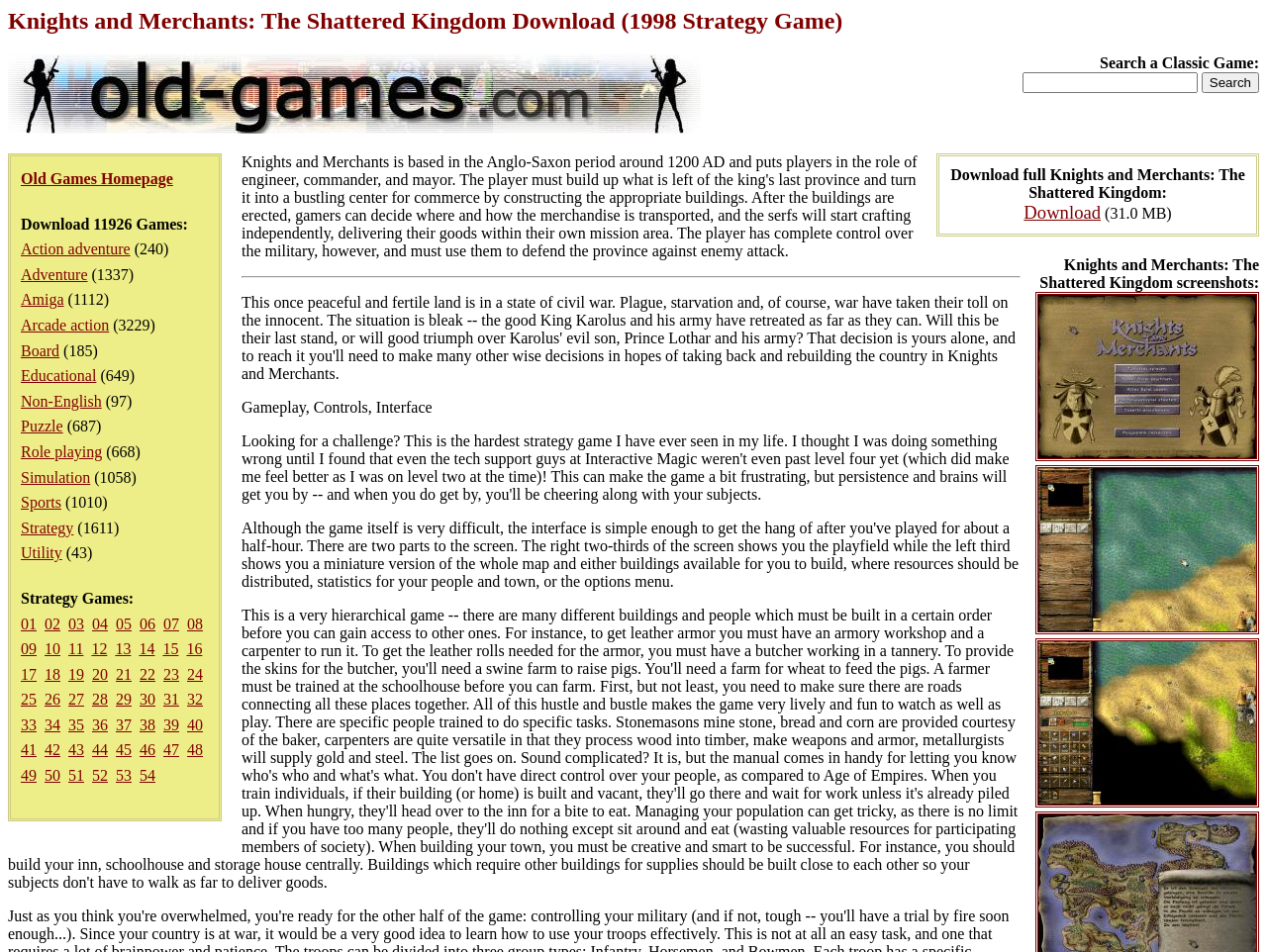Determine the bounding box coordinates of the clickable element to achieve the following action: 'Browse Action adventure games'. Provide the coordinates as four float values between 0 and 1, formatted as [left, top, right, bottom].

[0.016, 0.253, 0.103, 0.27]